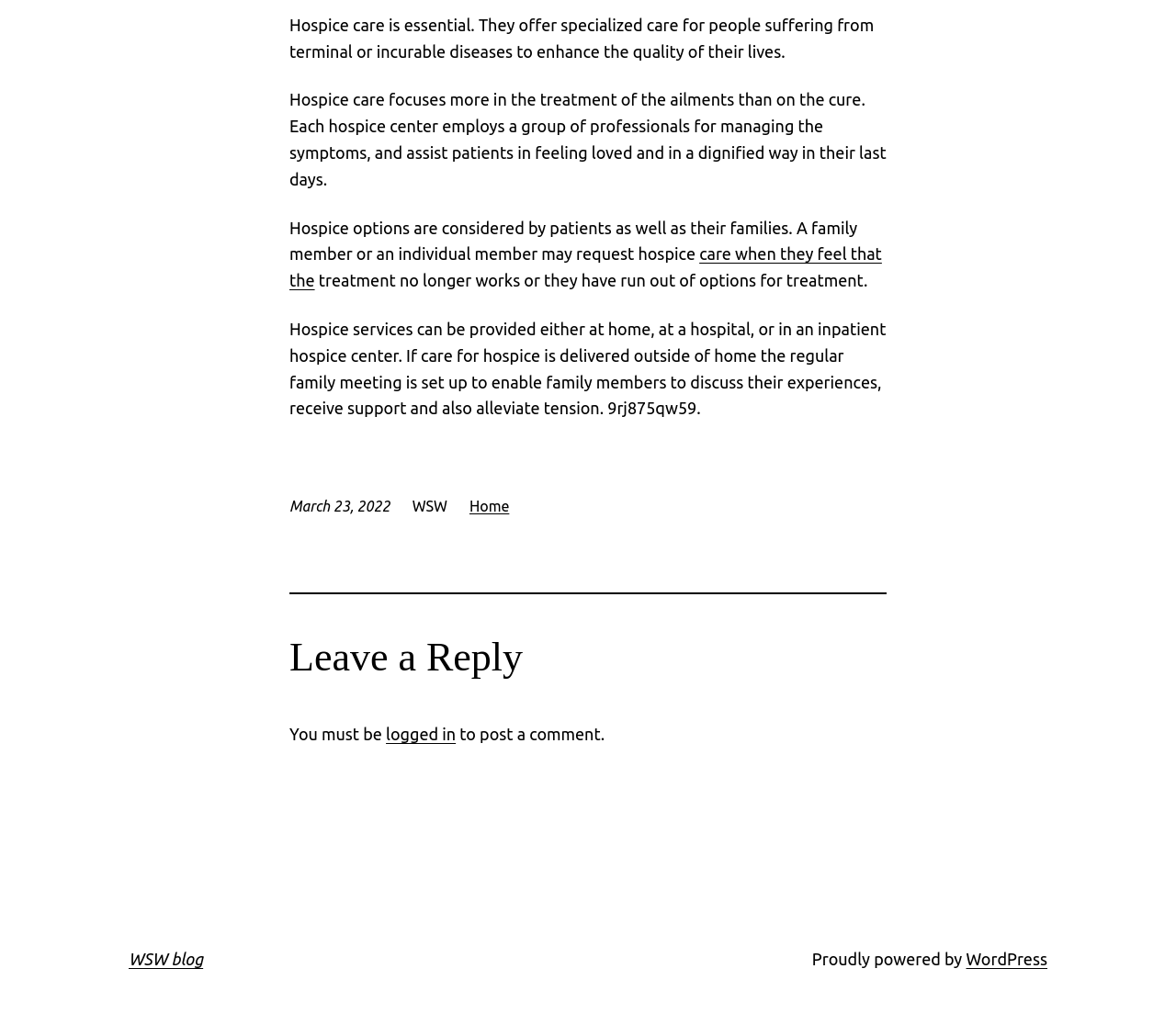Determine the bounding box for the described HTML element: "Home". Ensure the coordinates are four float numbers between 0 and 1 in the format [left, top, right, bottom].

[0.399, 0.486, 0.433, 0.502]